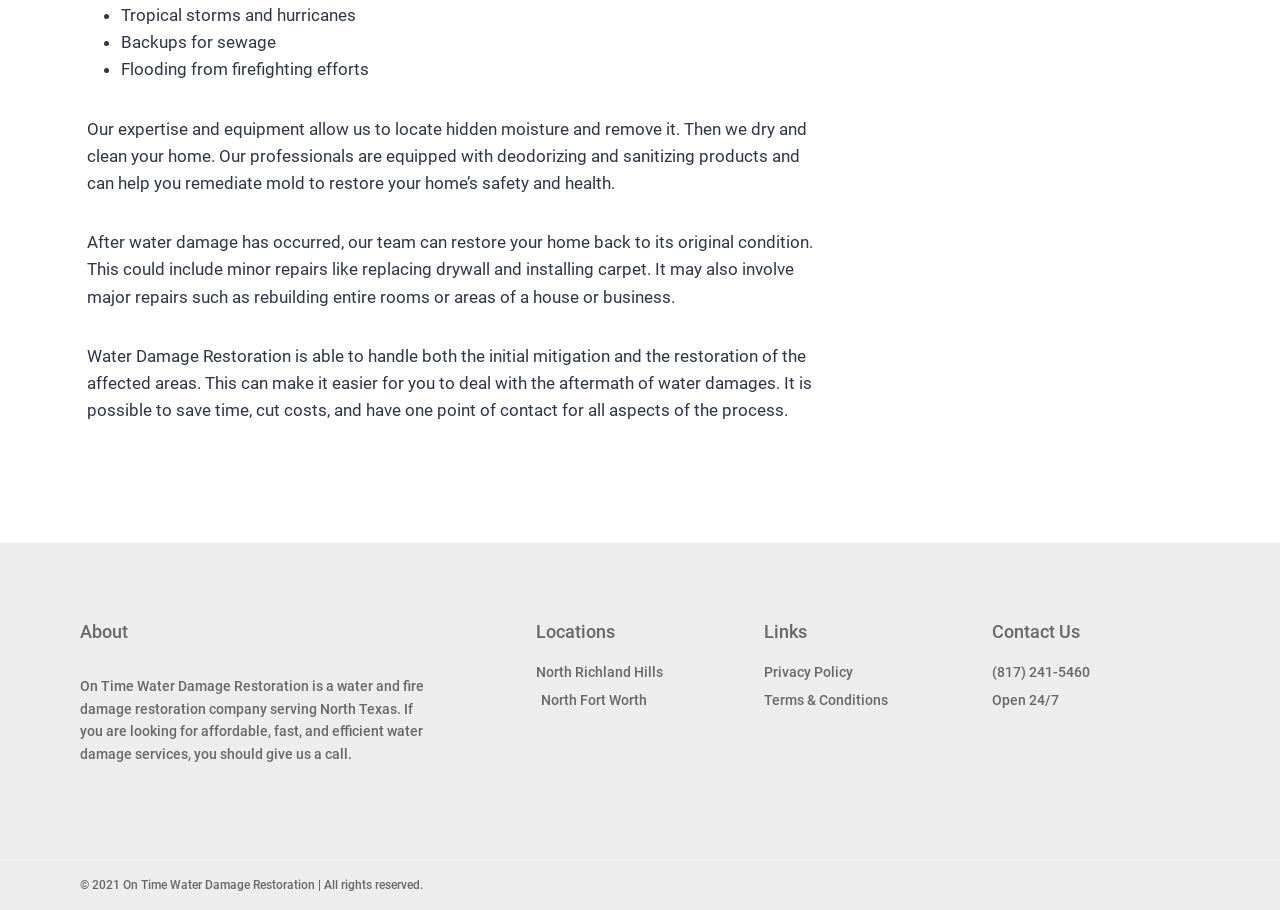Answer the question briefly using a single word or phrase: 
What areas does On Time Water Damage Restoration serve?

North Texas